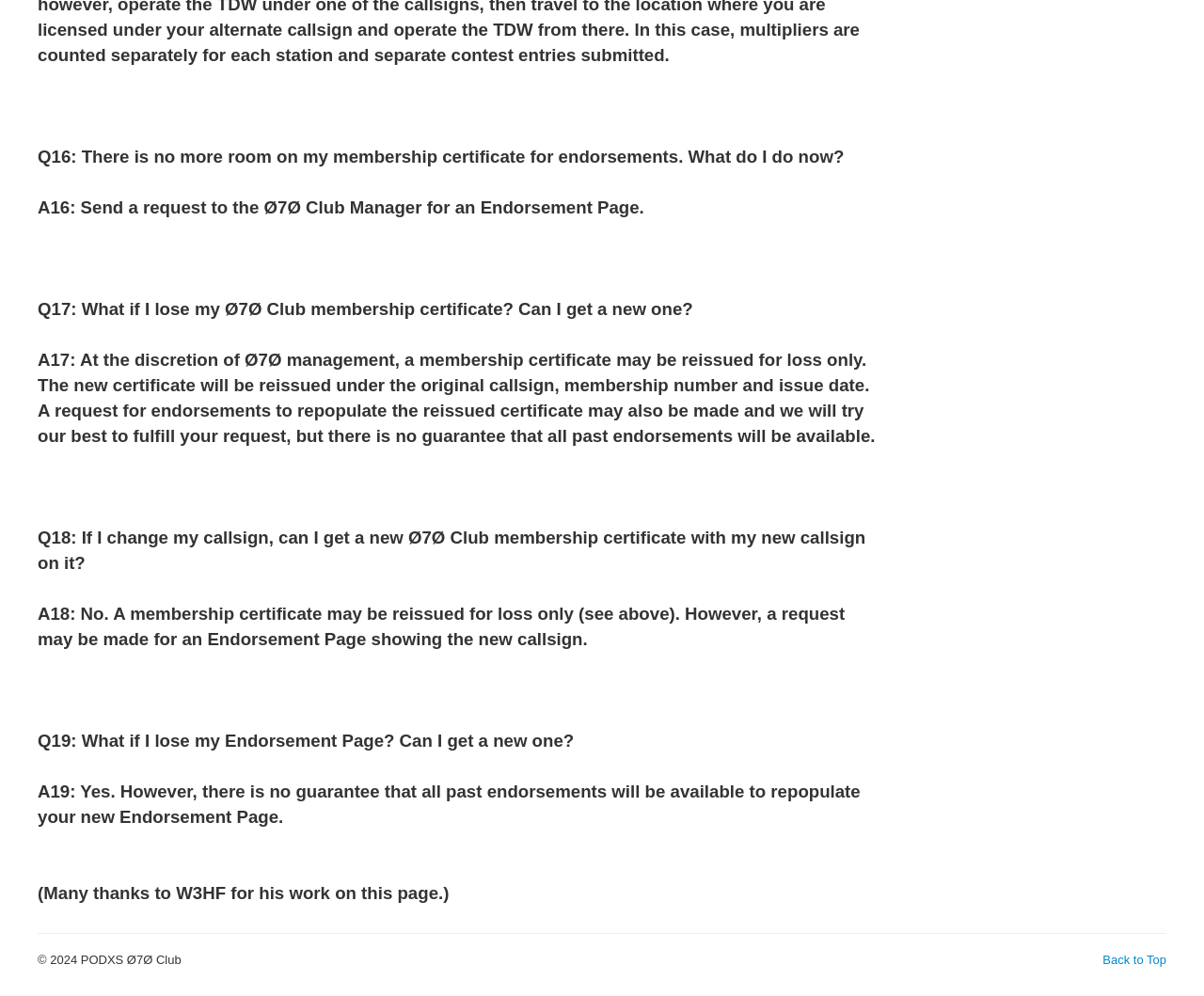Use one word or a short phrase to answer the question provided: 
Can I get a new Ø7Ø Club membership certificate if I lose my old one?

Yes, at the discretion of Ø7Ø management.